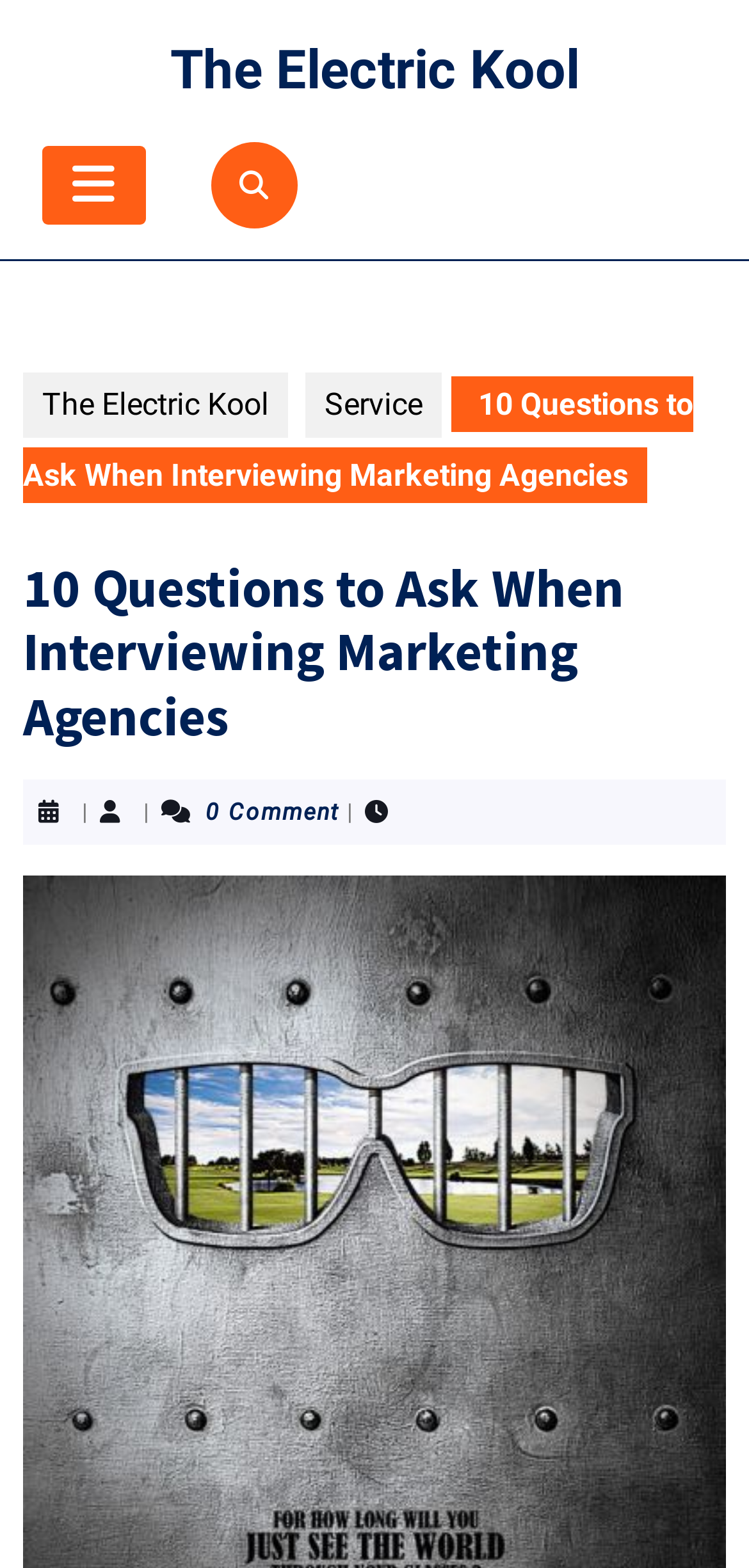How many links are present in the top navigation bar?
Give a single word or phrase as your answer by examining the image.

3